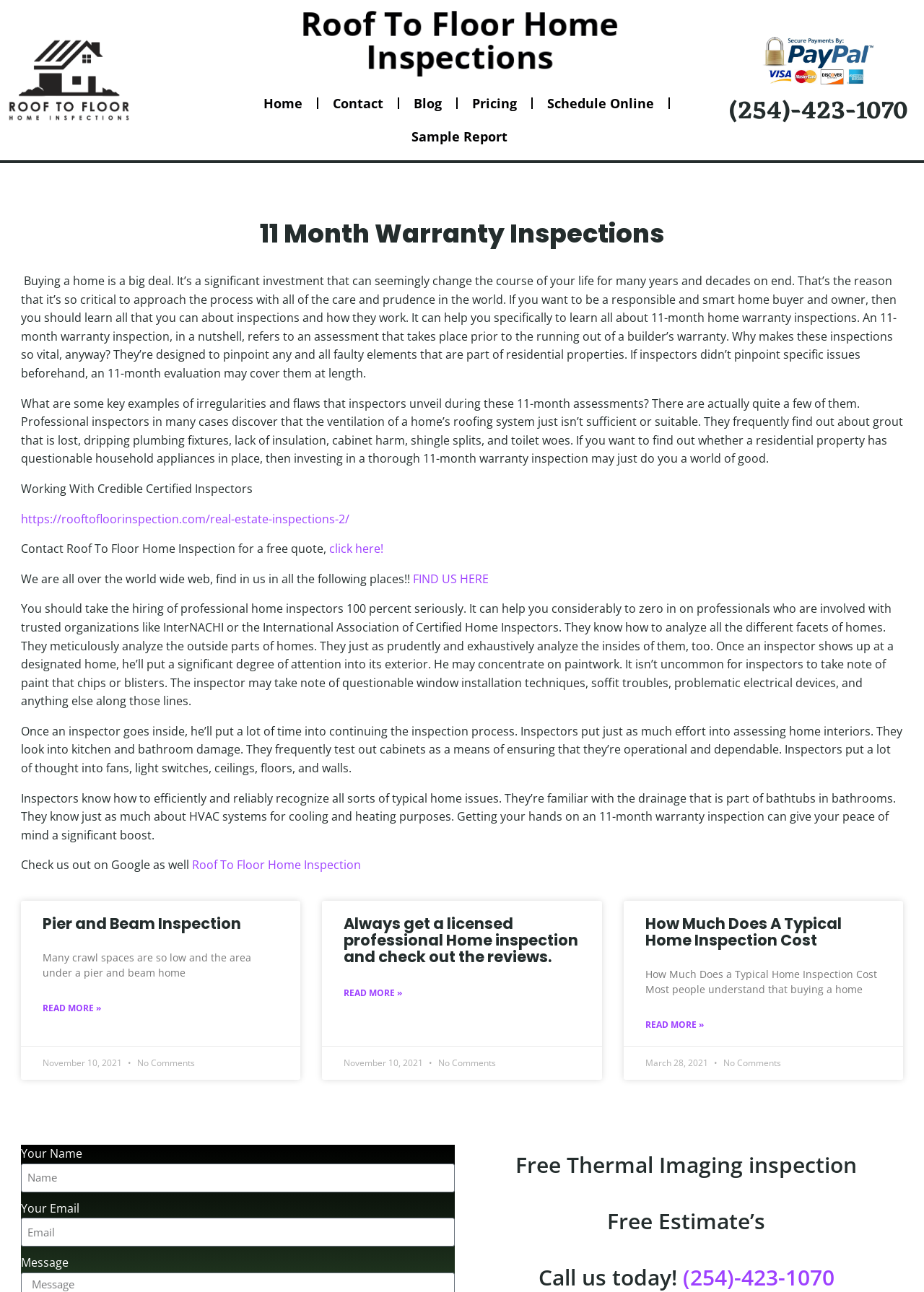Pinpoint the bounding box coordinates of the clickable element needed to complete the instruction: "Click the '(254)-423-1070' phone number link". The coordinates should be provided as four float numbers between 0 and 1: [left, top, right, bottom].

[0.789, 0.069, 0.983, 0.104]